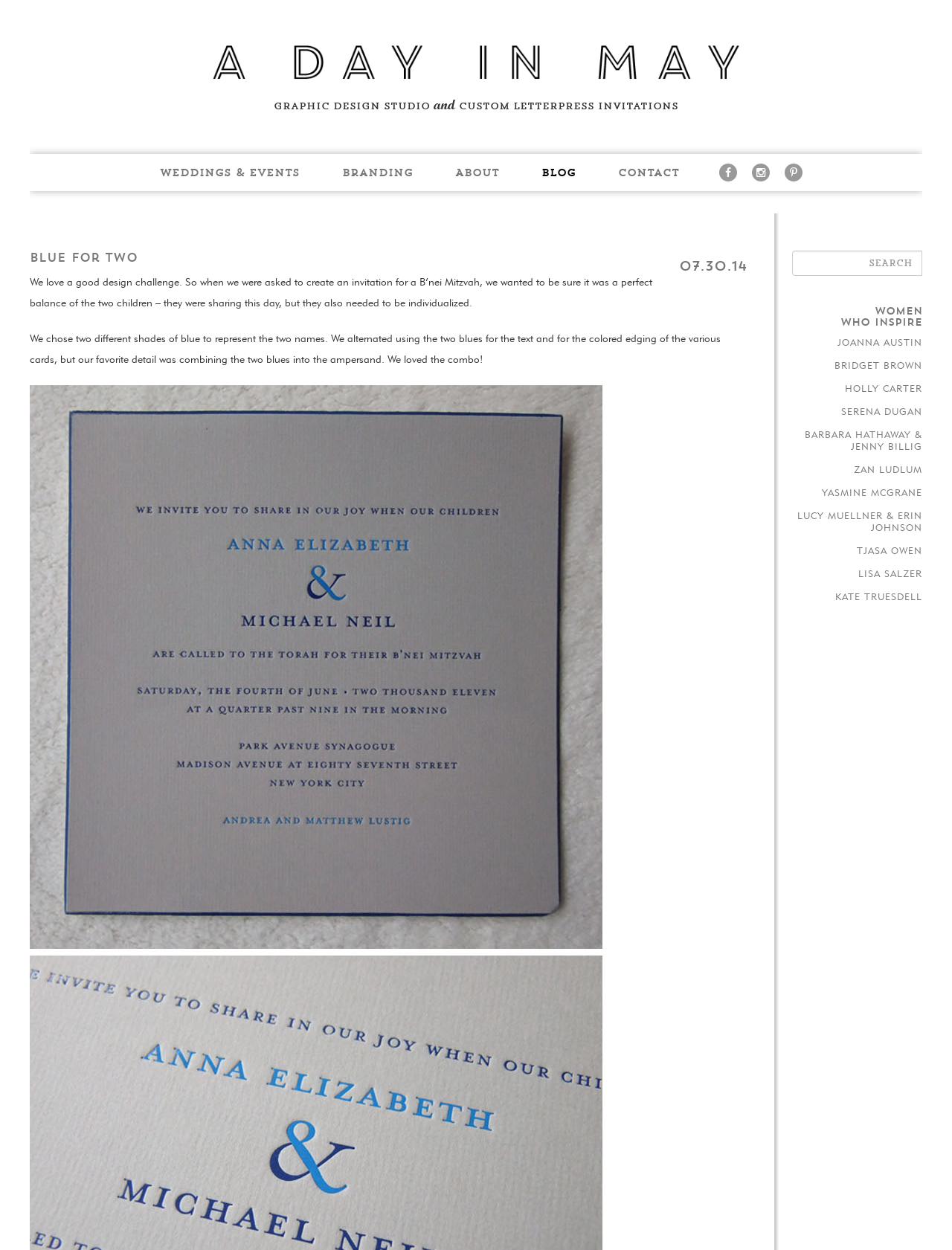How many women are featured in the 'WOMEN WHO INSPIRE' section?
Provide a detailed answer to the question, using the image to inform your response.

By counting the links in the 'WOMEN WHO INSPIRE' section, I found 11 women featured: JOANNA AUSTIN, BRIDGET BROWN, HOLLY CARTER, SERENA DUGAN, BARBARA HATHAWAY & JENNY BILLIG, ZAN LUDLUM, YASMINE MCGRANE, LUCY MUELLNER & ERIN JOHNSON, TJASA OWEN, LISA SALZER, and KATE TRUESDELL.